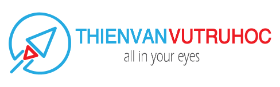How many colors are used for the text?
Please look at the screenshot and answer in one word or a short phrase.

Two